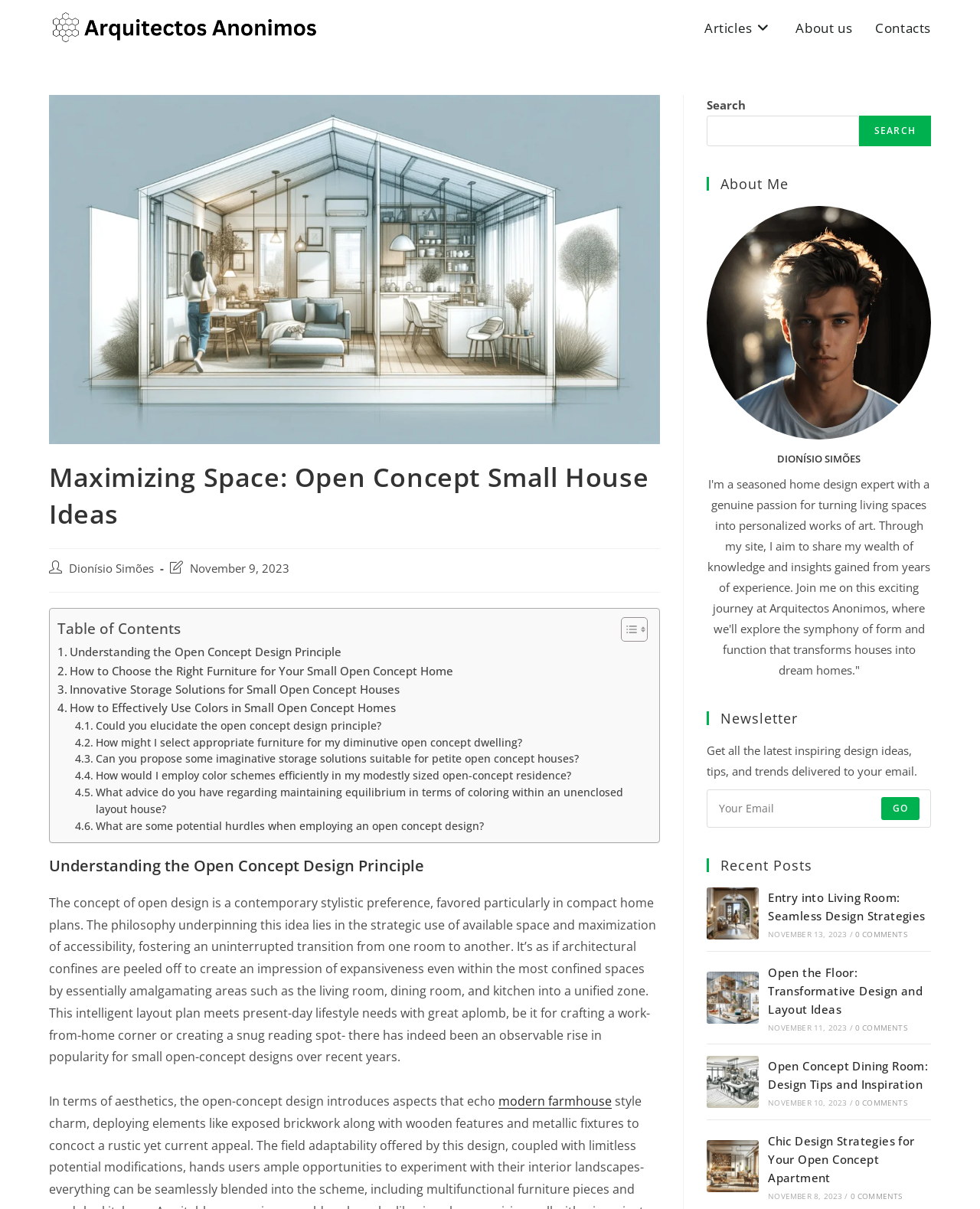What is the date of the last post modification?
Look at the image and provide a detailed response to the question.

The date of the last post modification can be found by looking at the 'Post last modified:' section, which is located below the header 'Maximizing Space: Open Concept Small House Ideas'. The text 'November 9, 2023' indicates the date of the last post modification.